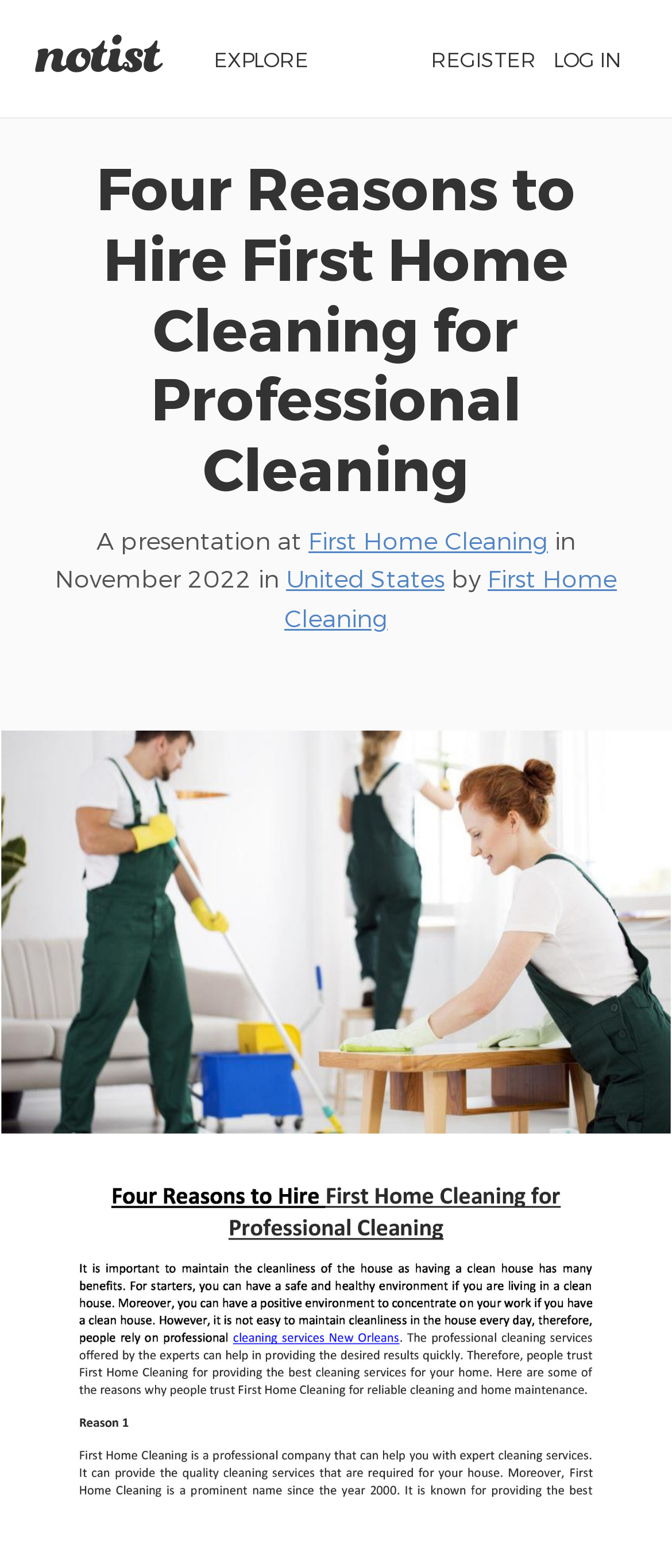Create an elaborate caption for the webpage.

The webpage appears to be a professional cleaning service company's website, specifically First Home Cleaning. At the top left corner, there is a link to "Notist" accompanied by an image, and to the right, there are three links: "EXPLORE", "REGISTER", and "LOG IN". 

Below these links, there is a prominent heading that reads "Four Reasons to Hire First Home Cleaning for Professional Cleaning". Directly below this heading, there is a link with the same text, which suggests it might be a clickable title. 

To the right of the heading, there is a brief description that mentions a presentation at First Home Cleaning, with a link to the company's name. The text also includes the month and year "November 2022" and a link to "United States". The company name "First Home Cleaning" appears again, this time as a link, at the bottom right of this section.